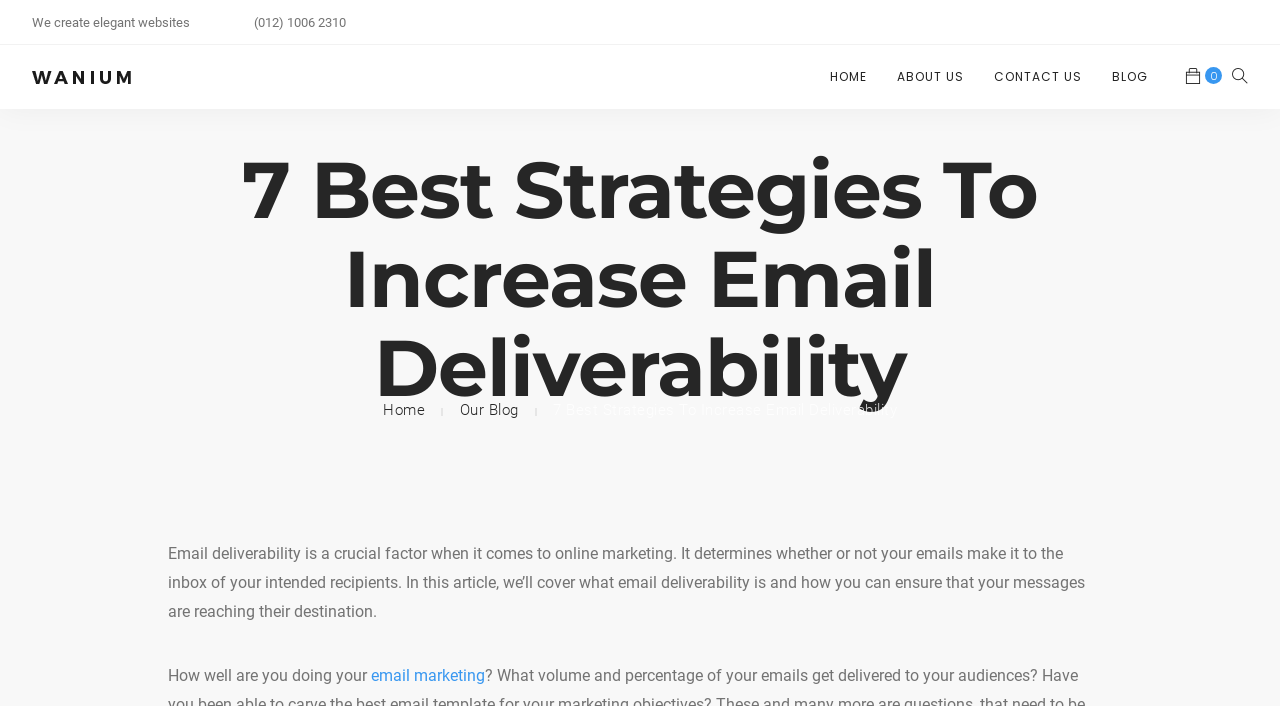What is the purpose of email deliverability?
Answer the question in as much detail as possible.

I read the static text on the webpage and found that email deliverability determines whether or not emails make it to the inbox of intended recipients, indicating that the purpose of email deliverability is to reach intended recipients.